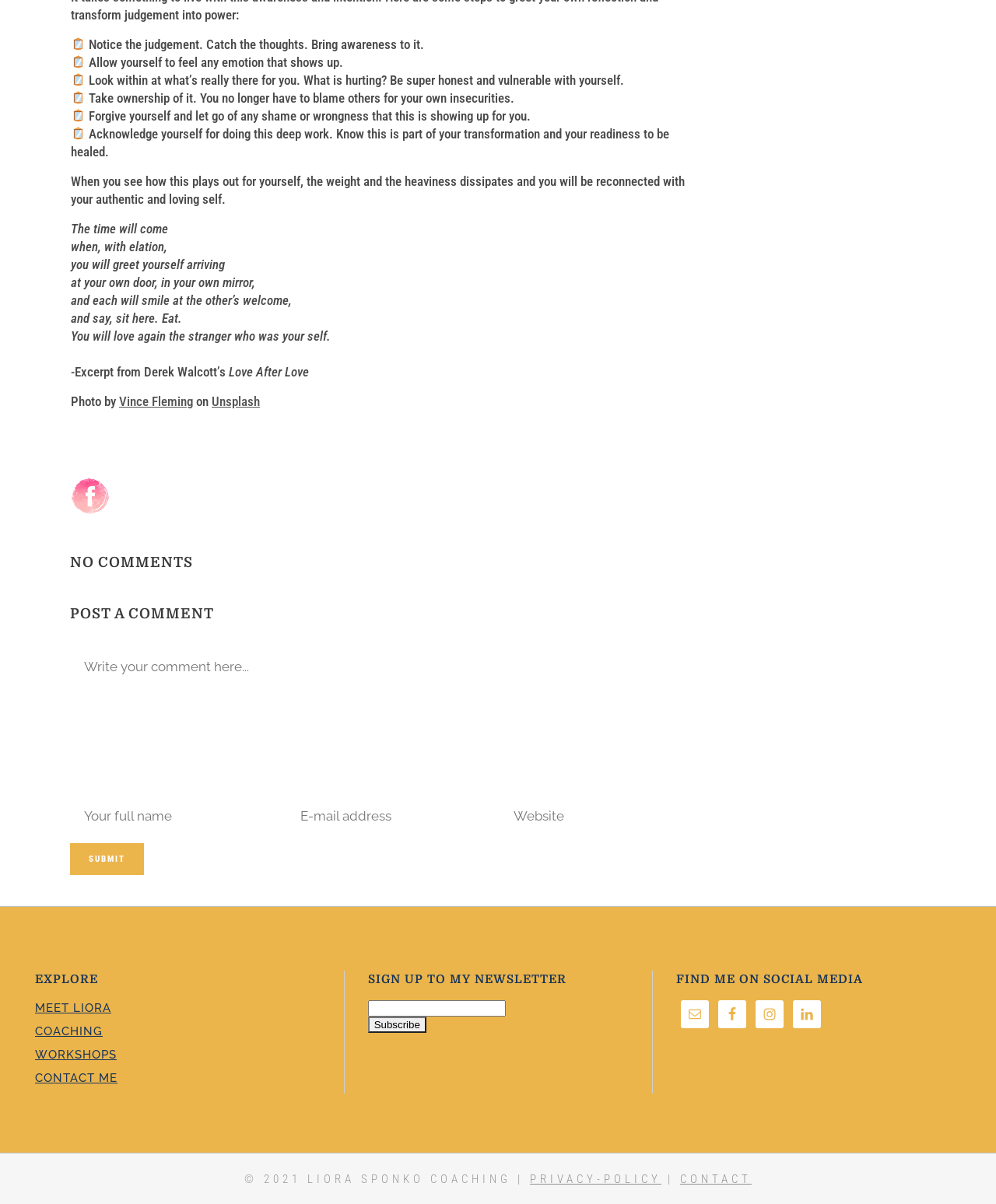Identify the bounding box coordinates for the region of the element that should be clicked to carry out the instruction: "Subscribe to the newsletter". The bounding box coordinates should be four float numbers between 0 and 1, i.e., [left, top, right, bottom].

[0.369, 0.845, 0.428, 0.858]